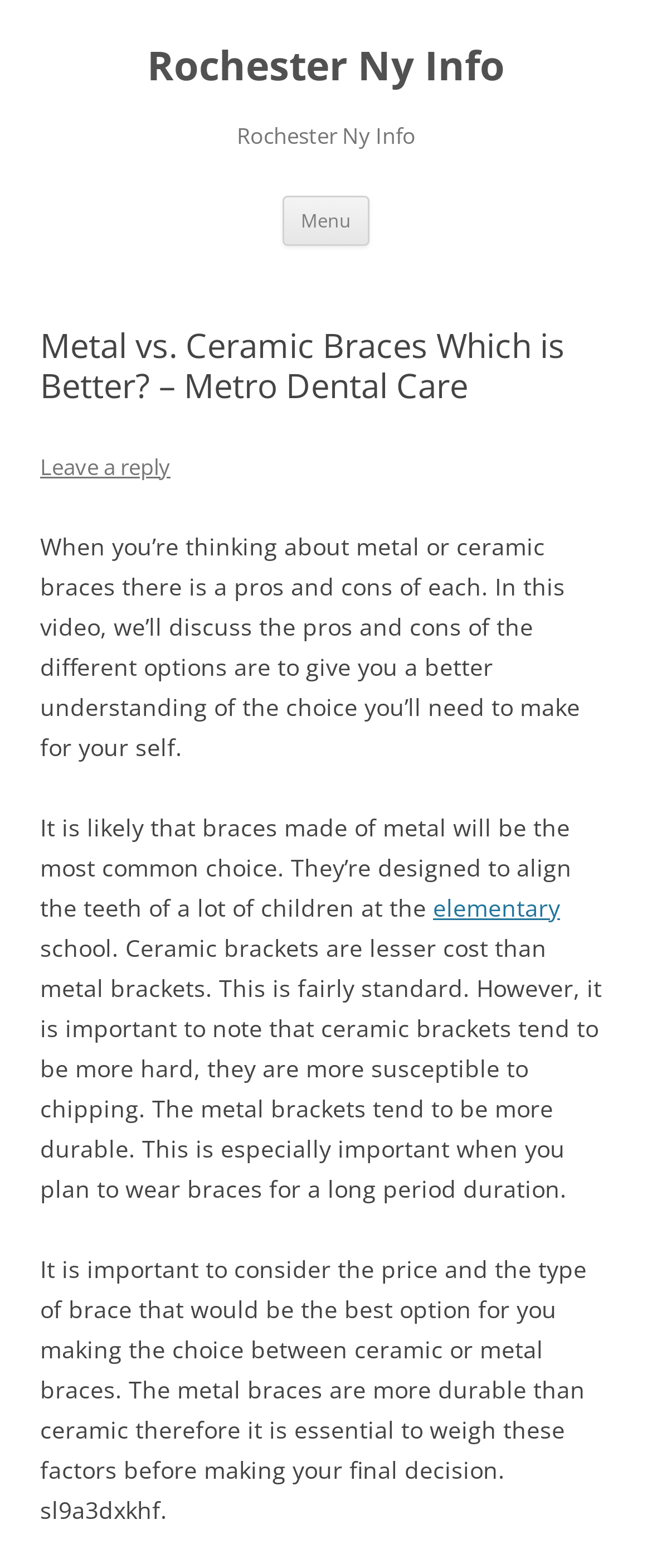Please find and generate the text of the main header of the webpage.

Rochester Ny Info